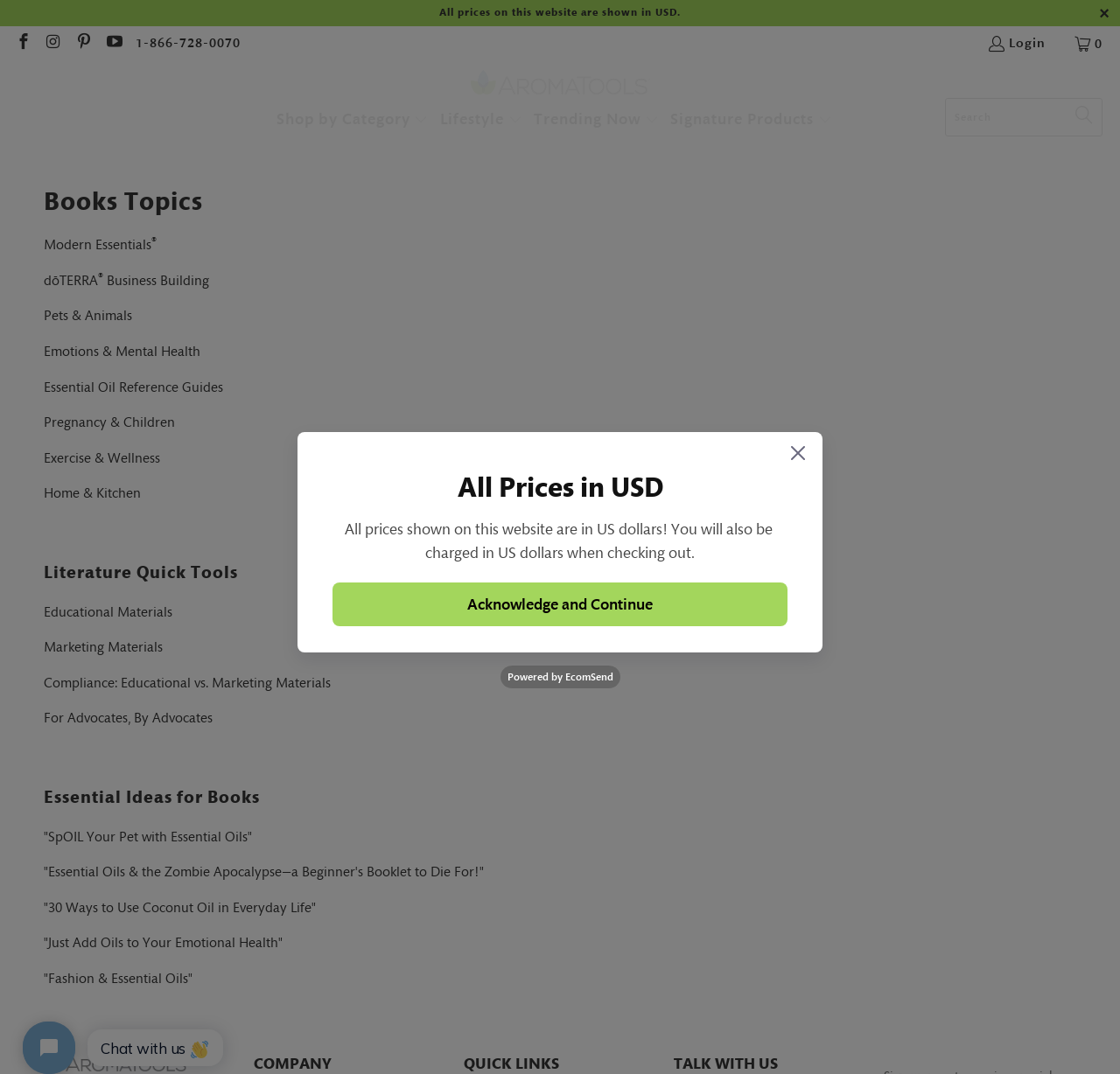What is the name of the company logo?
Could you answer the question with a detailed and thorough explanation?

The company logo is an image with the text 'AromaTools' next to it, which can be found at the top left of the webpage.